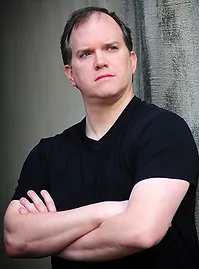What is the man wearing?
Refer to the image and provide a thorough answer to the question.

The caption describes the man's attire as a simple black t-shirt, which is a key aspect of his overall appearance.